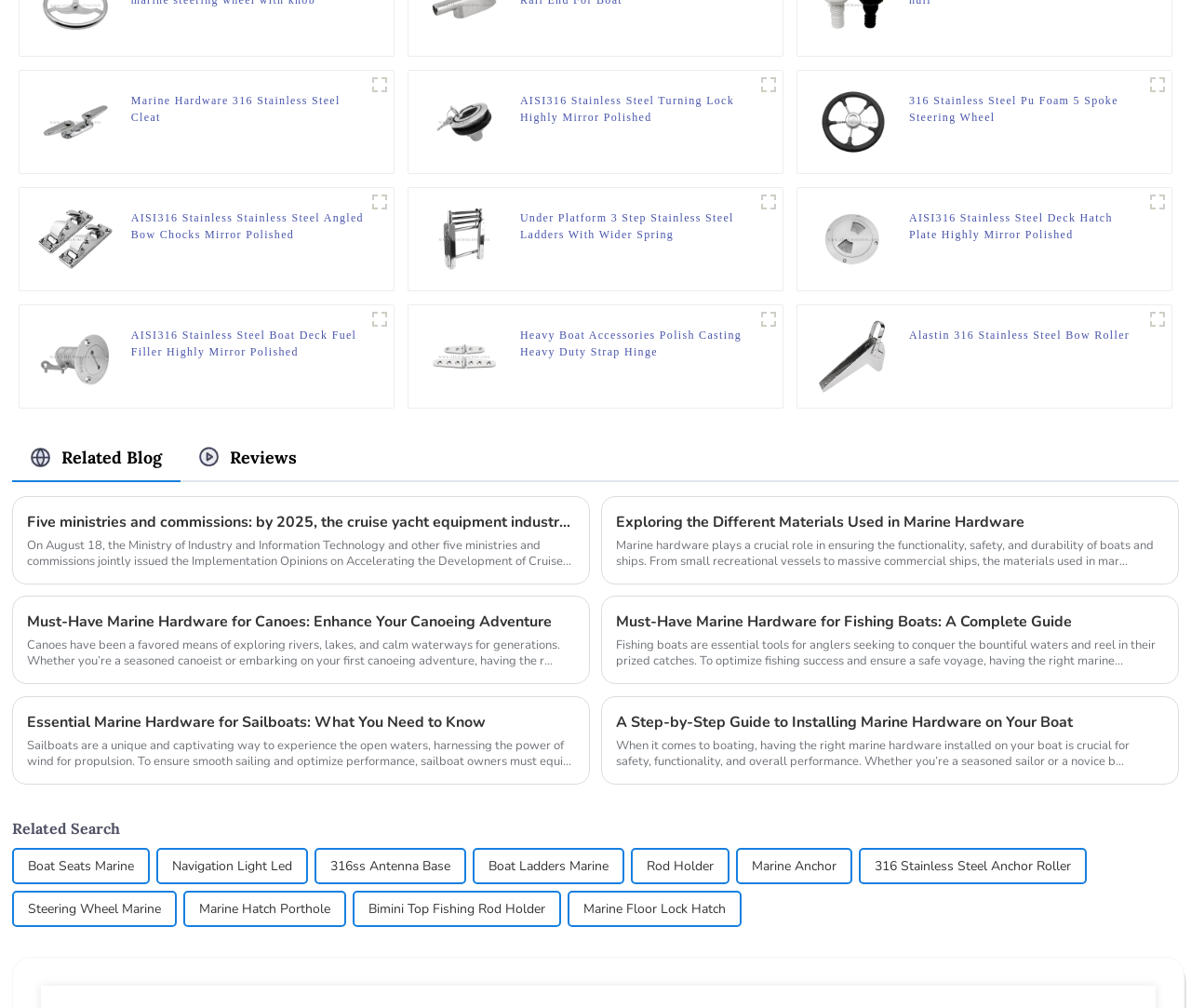What type of products are shown in the figures?
Look at the image and answer the question using a single word or phrase.

Marine hardware